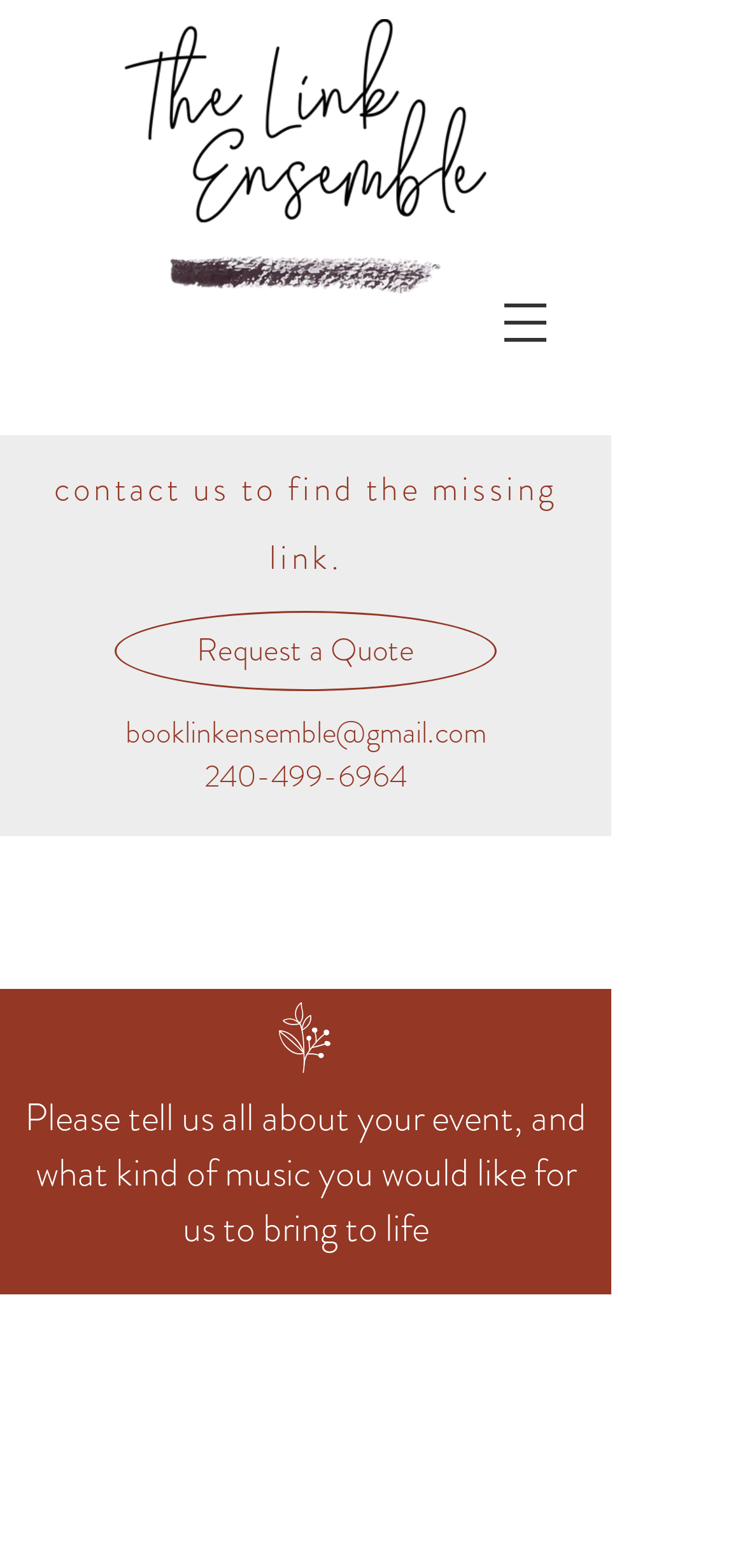How can you contact the Link Ensemble via phone?
Based on the visual information, provide a detailed and comprehensive answer.

The phone number 240-499-6964 is listed on the website, which can be used to contact the Link Ensemble directly.